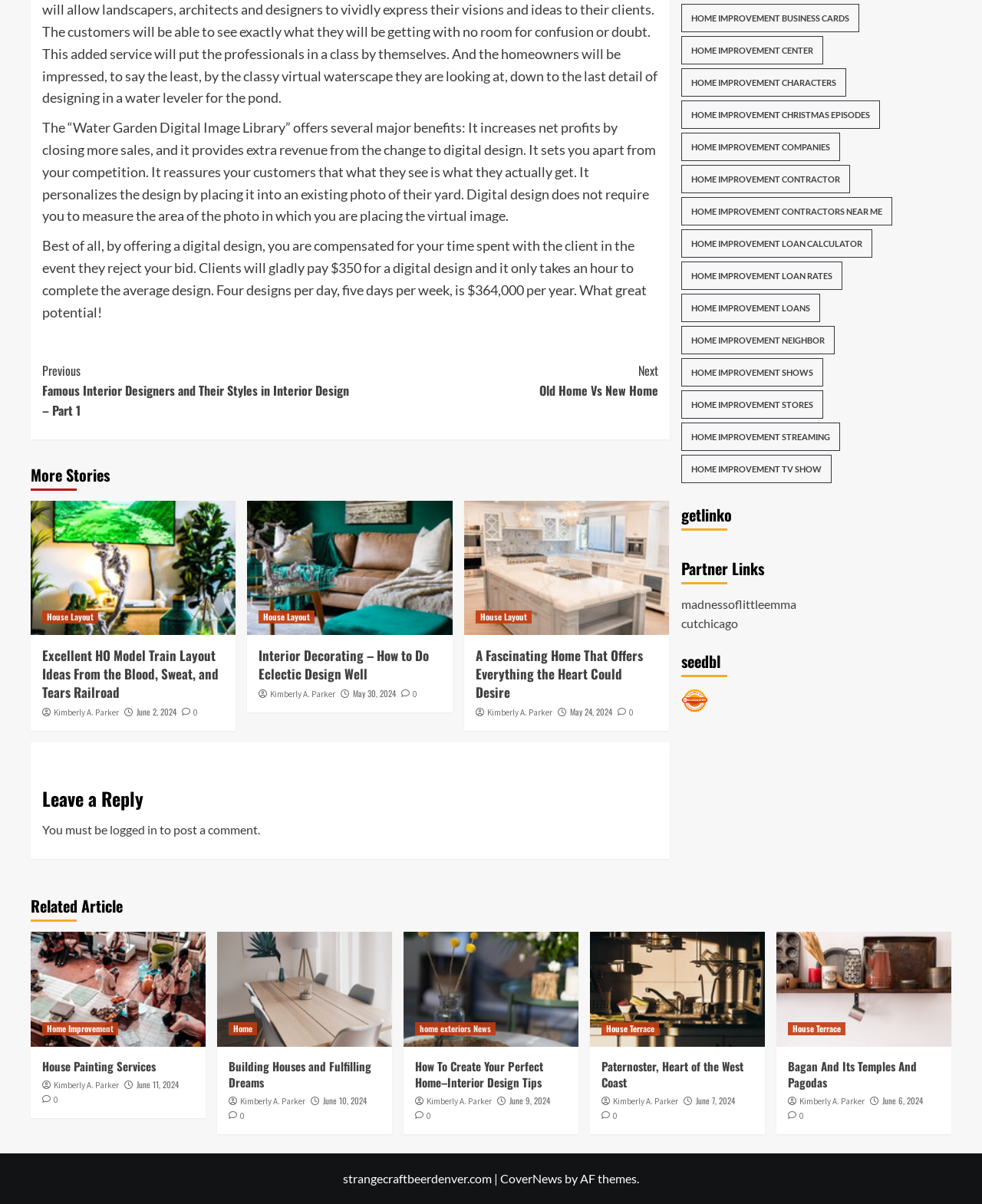Find the bounding box coordinates of the element to click in order to complete the given instruction: "View 'Home Improvement Business Cards'."

[0.693, 0.003, 0.875, 0.027]